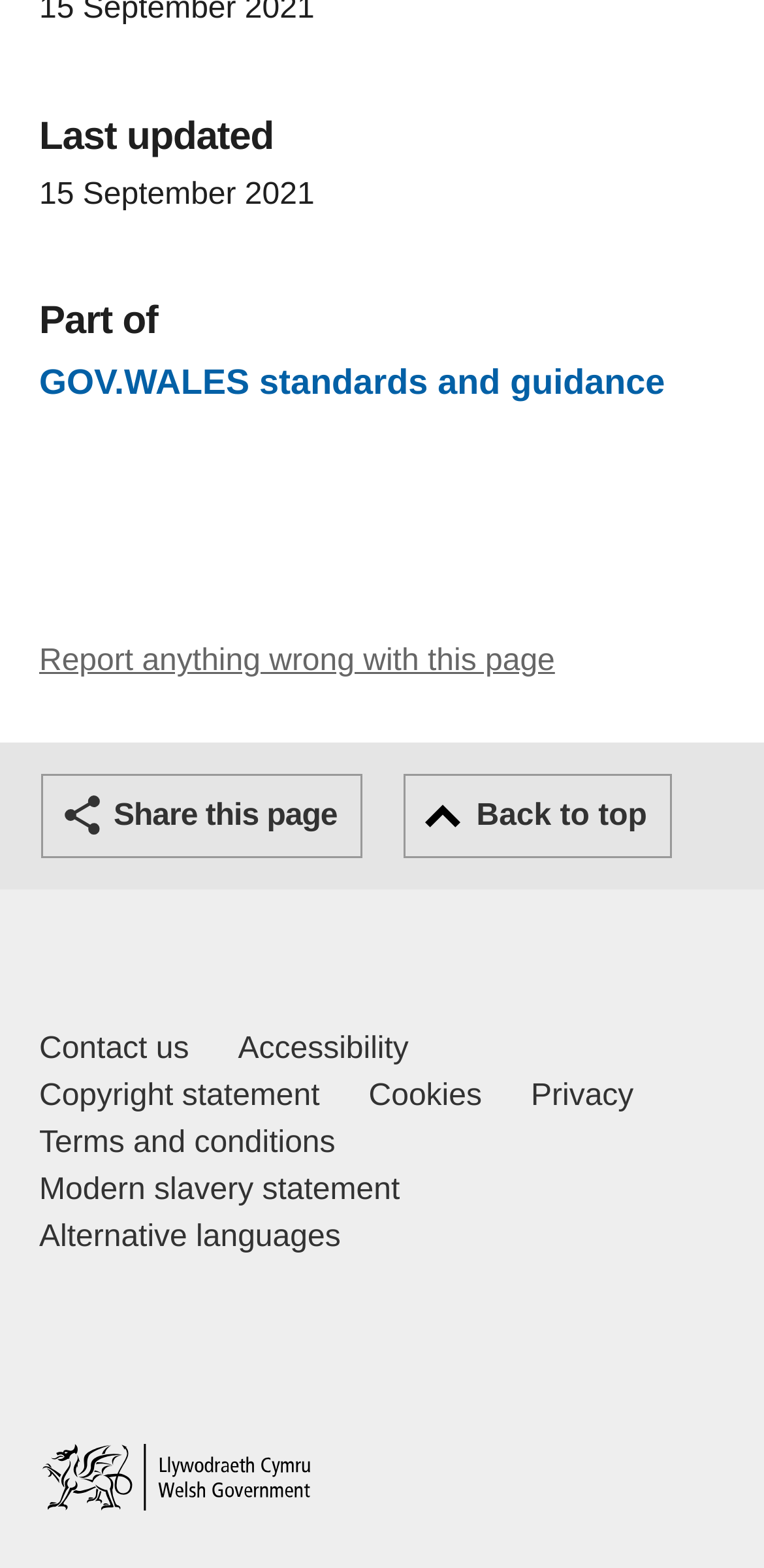Locate the bounding box of the UI element based on this description: "GOV.WALES standards and guidance (Sub-topic)". Provide four float numbers between 0 and 1 as [left, top, right, bottom].

[0.051, 0.229, 0.87, 0.259]